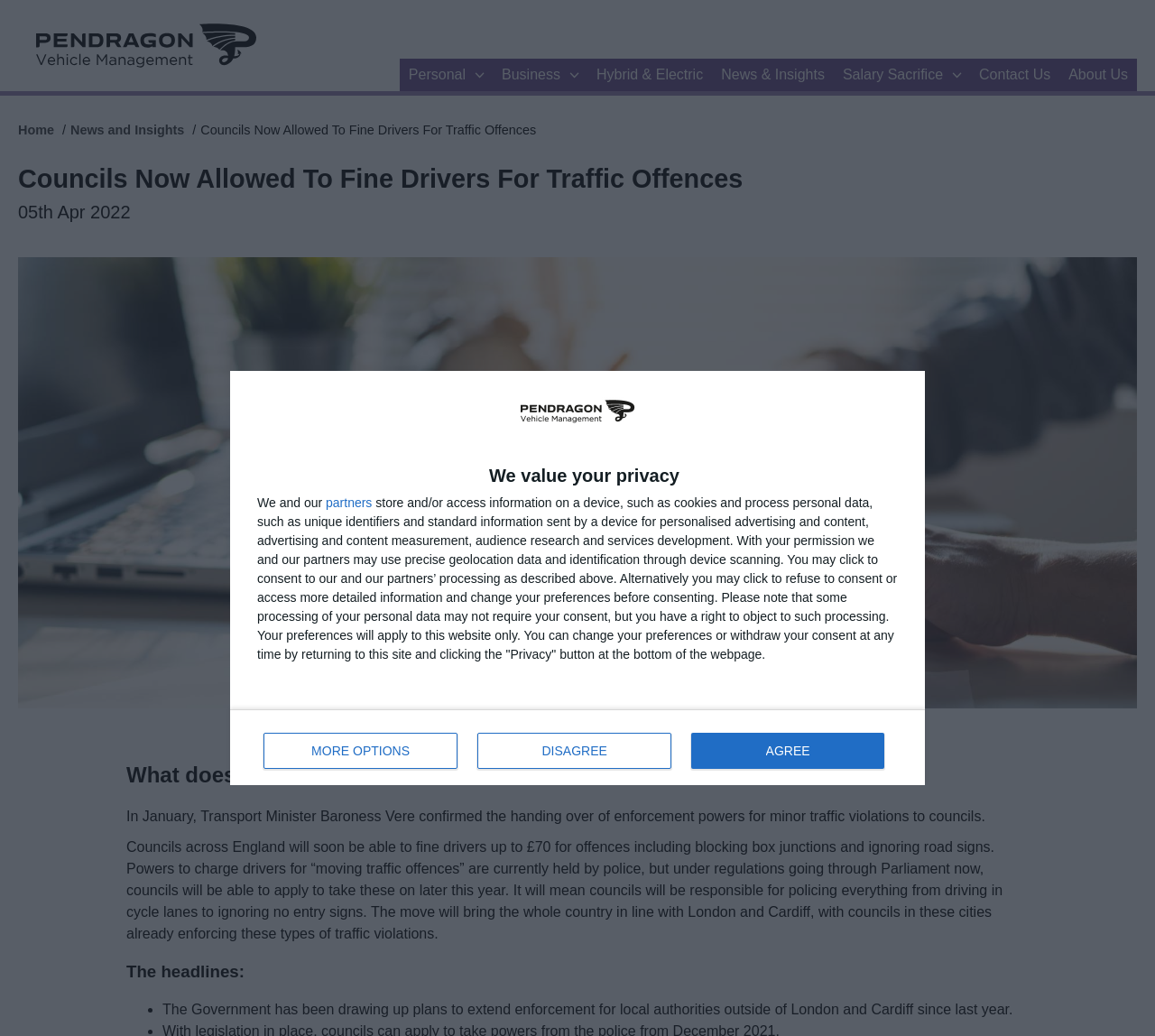Provide a comprehensive caption for the webpage.

The webpage appears to be an article from Pendragon Vehicle Management, with a focus on local councils taking over enforcement powers for minor traffic violations. At the top of the page, there is a dialog box with a figure containing a publisher logo and a heading that reads "We value your privacy". 

Below the dialog box, there are several links to different sections of the Pendragon website, including "Personal", "Business", "Hybrid & Electric", "News & Insights", "Salary Sacrifice", "Contact Us", and "About Us". 

The main content of the article is divided into sections. The first section has a heading that reads "Councils Now Allowed To Fine Drivers For Traffic Offences" and is accompanied by an image of a person on a laptop and calculator. 

The article then explains that councils across England will soon be able to fine drivers up to £70 for minor traffic violations, including blocking box junctions and ignoring road signs. The text is divided into paragraphs, with a heading that reads "What does this mean?" followed by a detailed explanation of the new regulations. 

Further down the page, there is another heading that reads "The headlines:", followed by a list of bullet points summarizing the key points of the article.